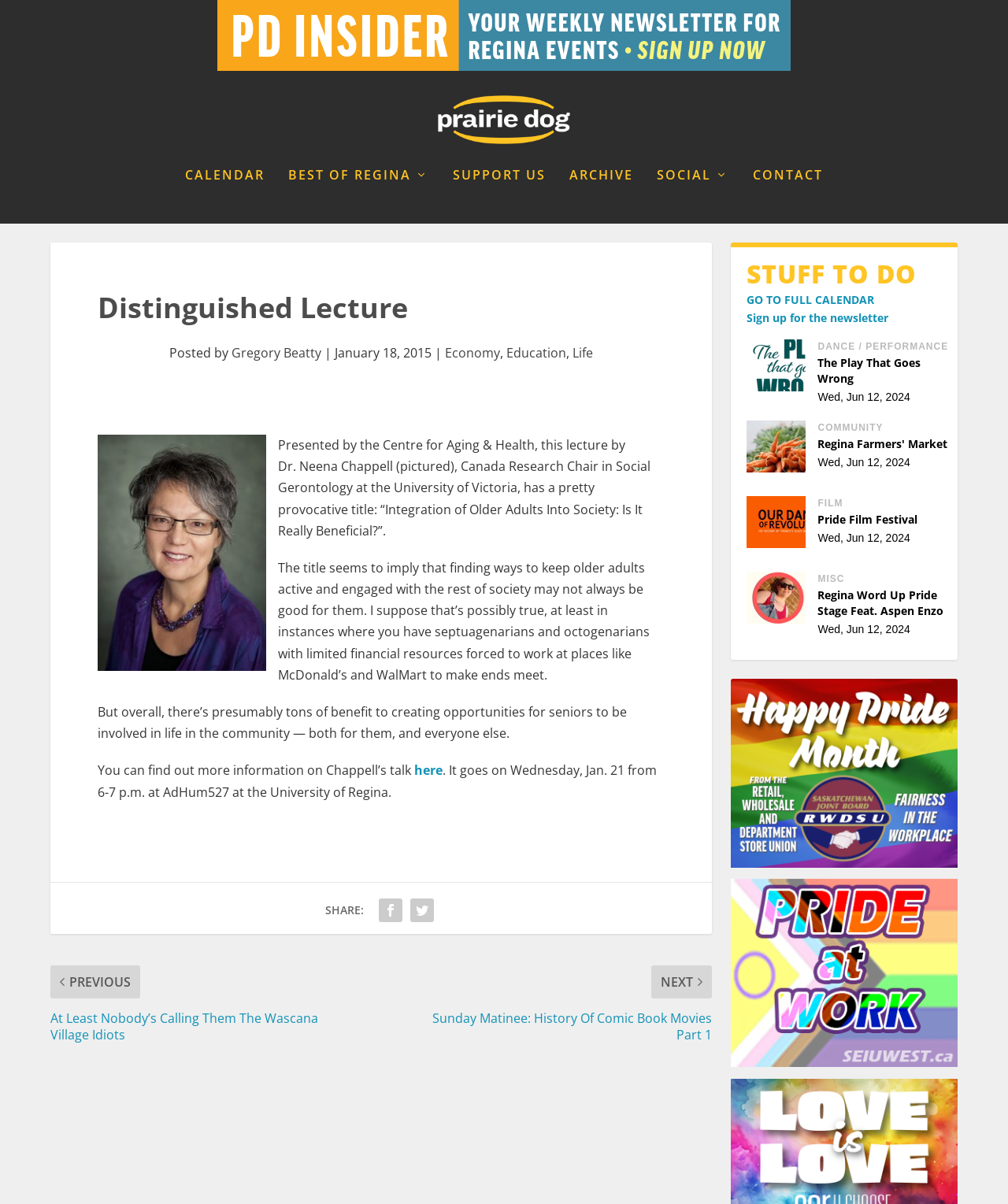Highlight the bounding box coordinates of the element that should be clicked to carry out the following instruction: "Click on the 'CALENDAR' link". The coordinates must be given as four float numbers ranging from 0 to 1, i.e., [left, top, right, bottom].

[0.184, 0.14, 0.262, 0.186]